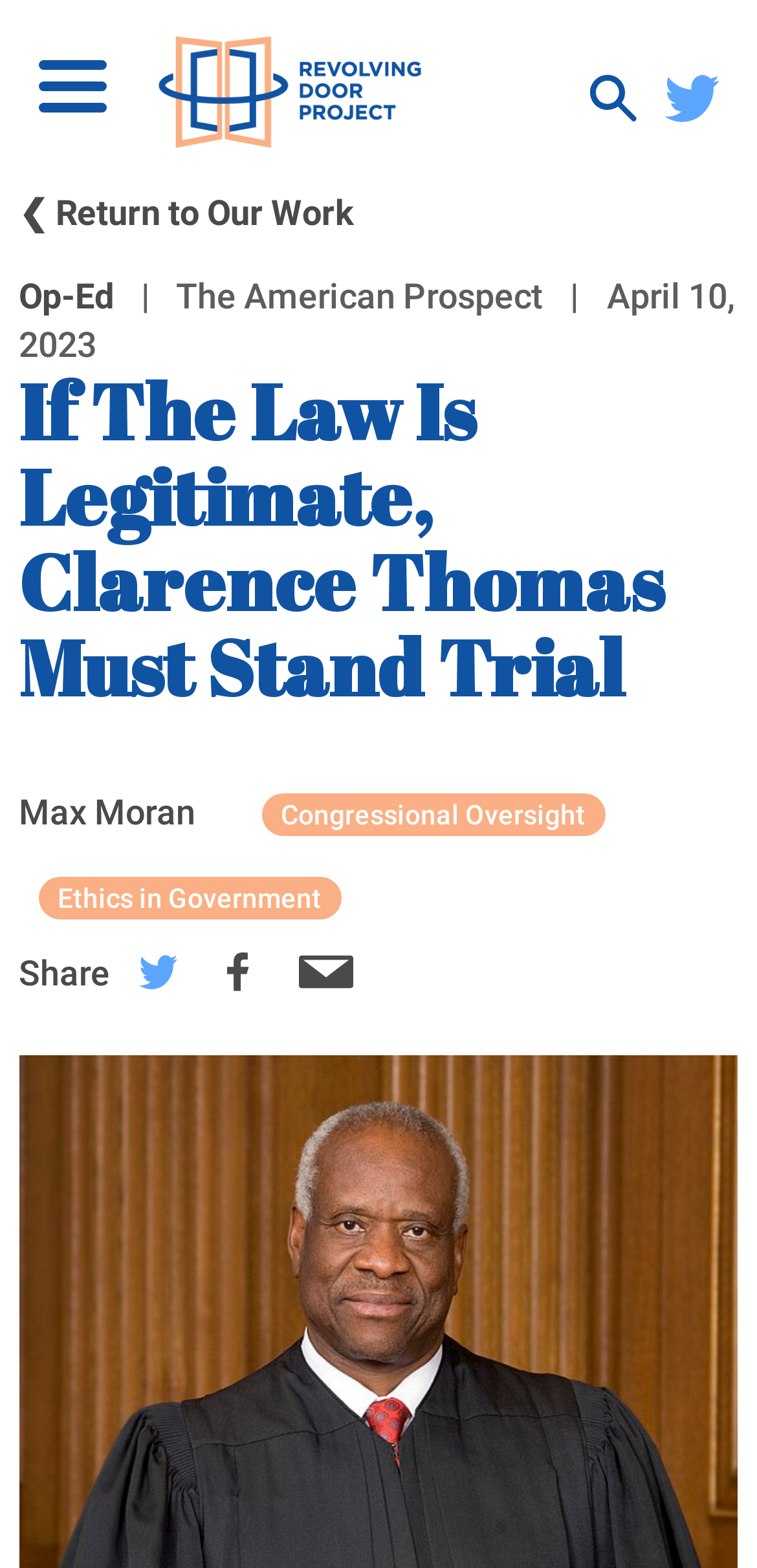Determine the bounding box coordinates of the region I should click to achieve the following instruction: "read Op-Ed articles". Ensure the bounding box coordinates are four float numbers between 0 and 1, i.e., [left, top, right, bottom].

[0.025, 0.176, 0.151, 0.202]